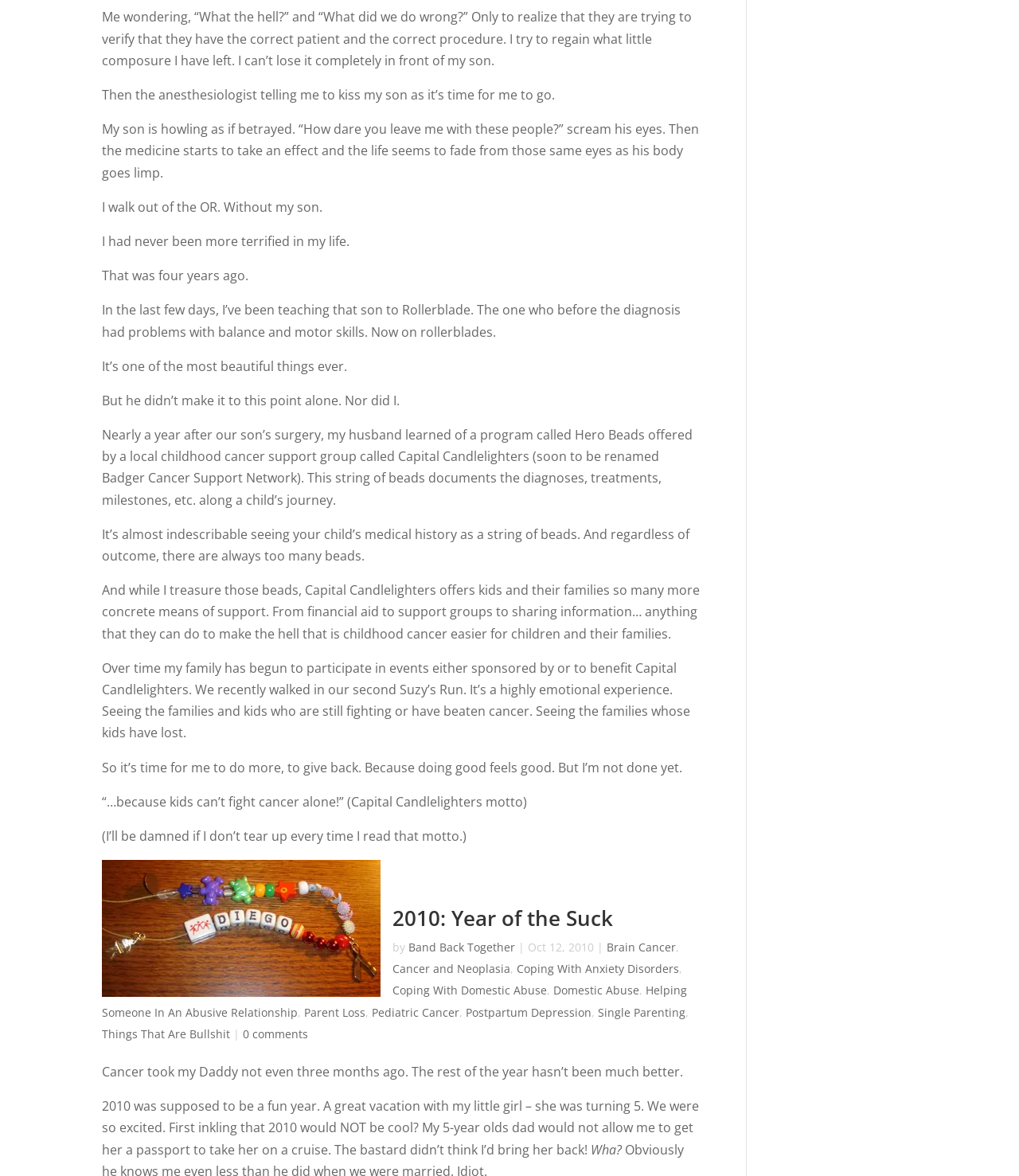What is the title of the blog post?
Please answer using one word or phrase, based on the screenshot.

2010: Year of the Suck